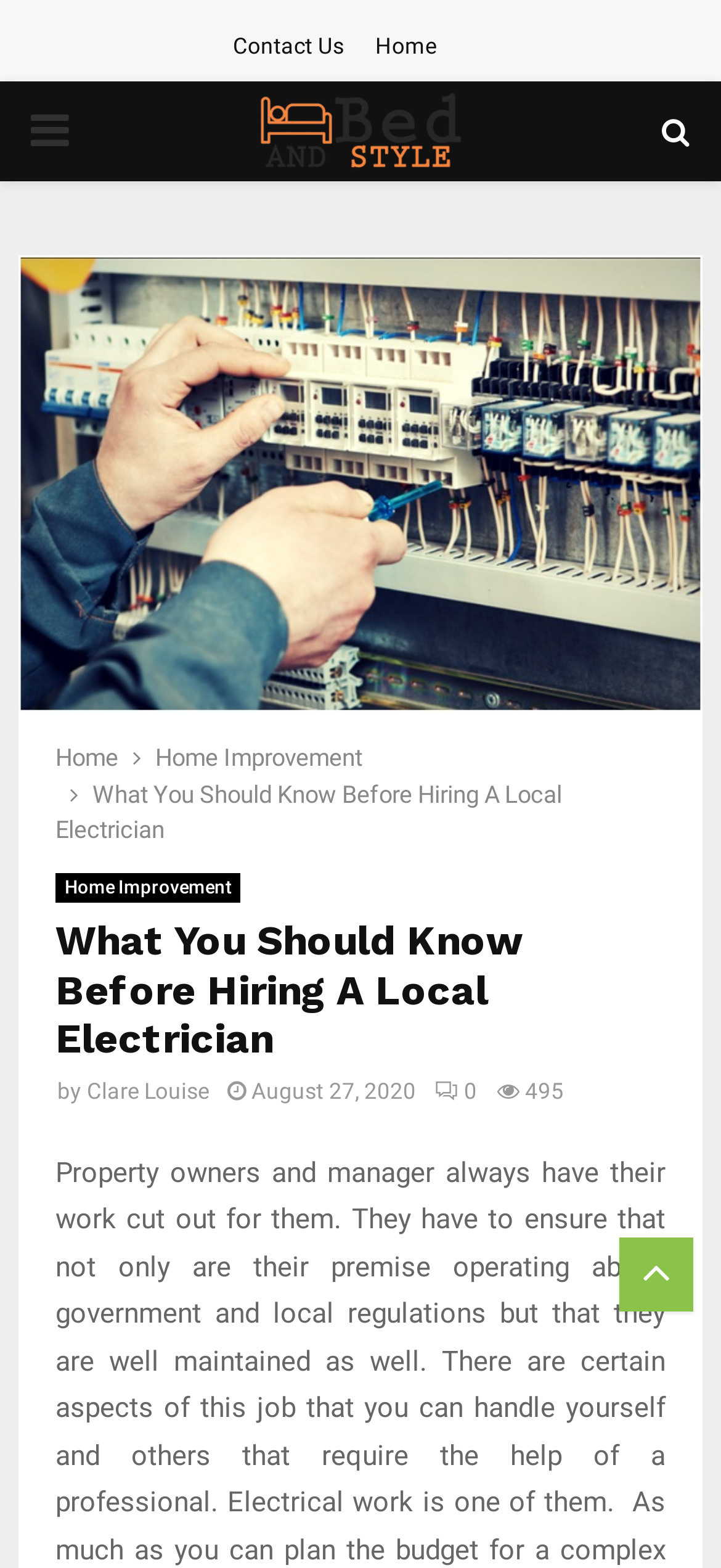Reply to the question with a single word or phrase:
What is the author of the article?

Clare Louise